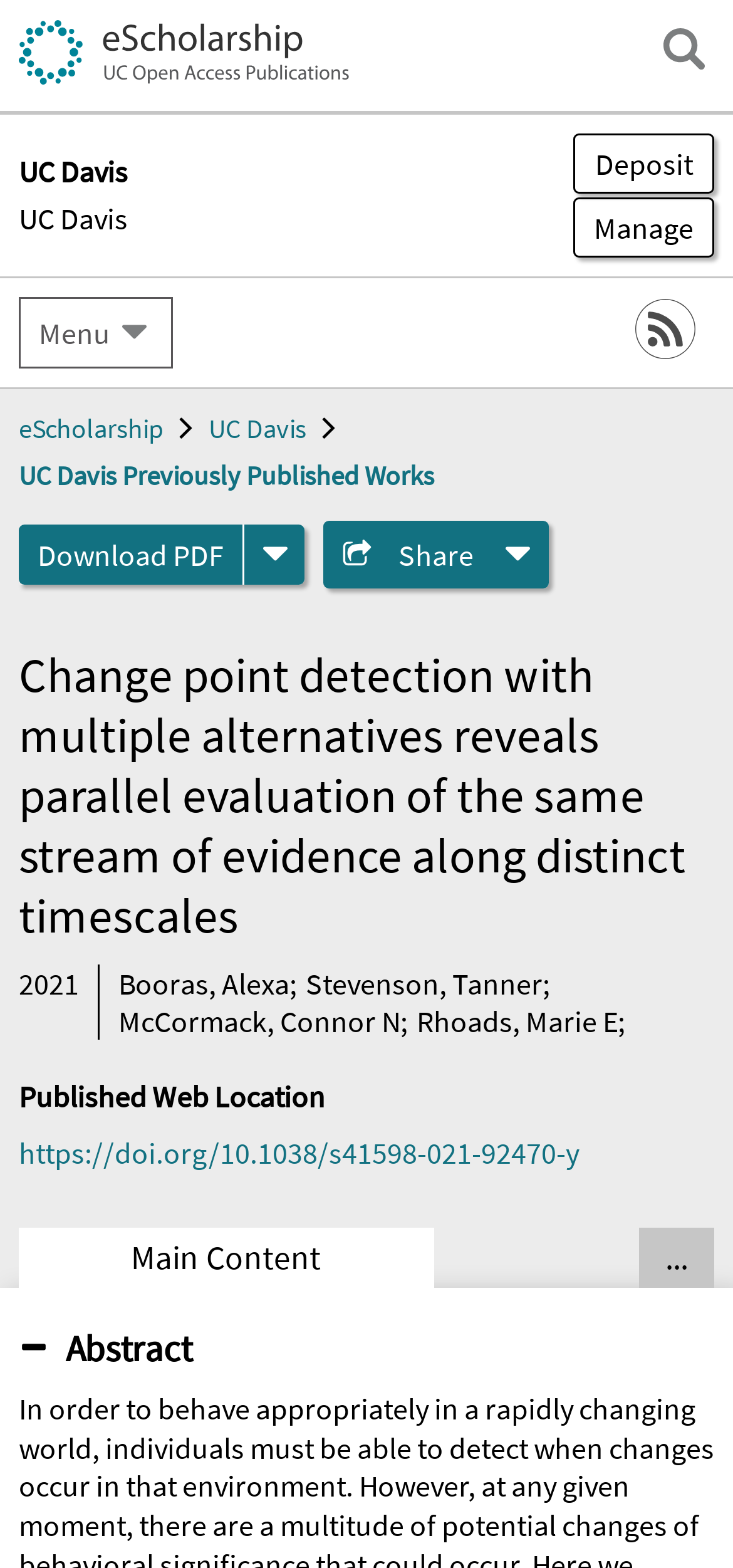Determine the bounding box coordinates for the region that must be clicked to execute the following instruction: "Deposit a submission".

[0.782, 0.085, 0.974, 0.123]